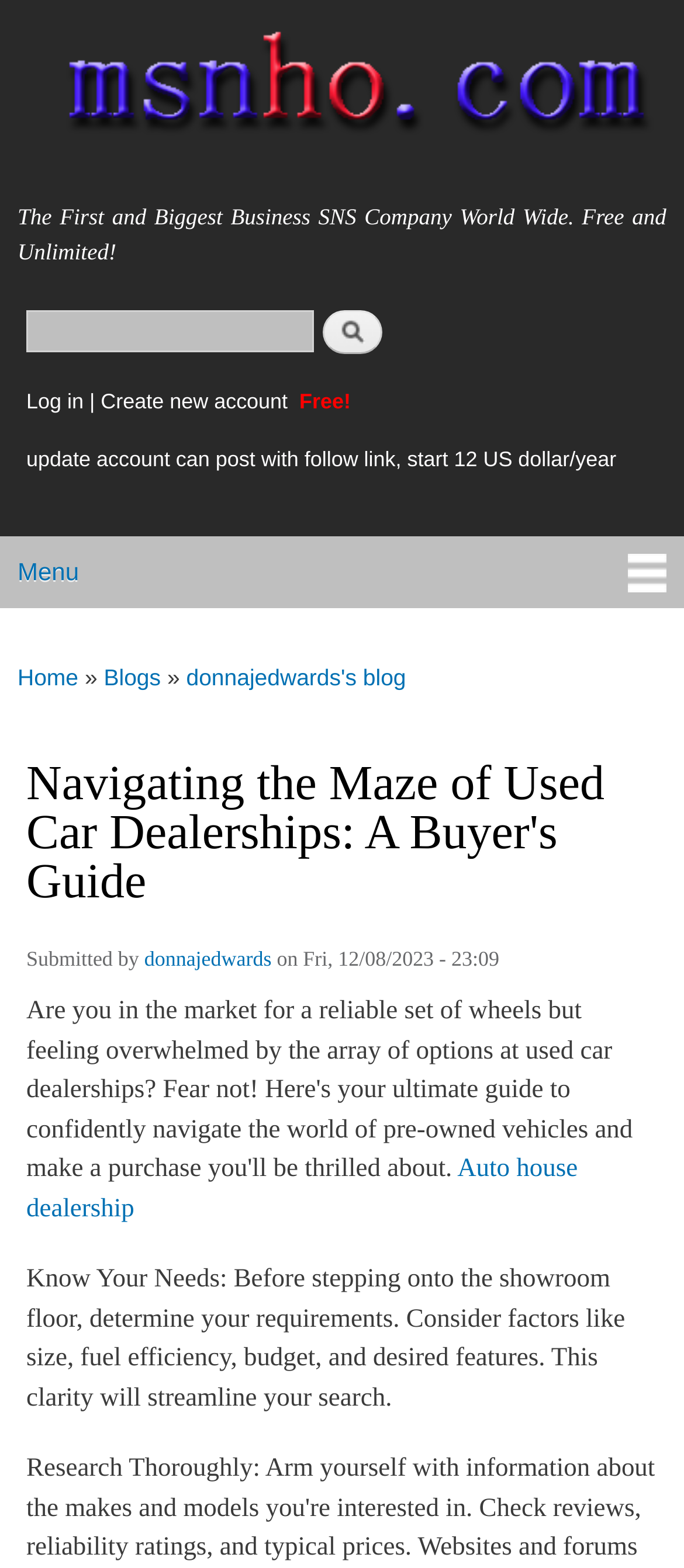Could you highlight the region that needs to be clicked to execute the instruction: "Discover best senior travel discounts"?

None